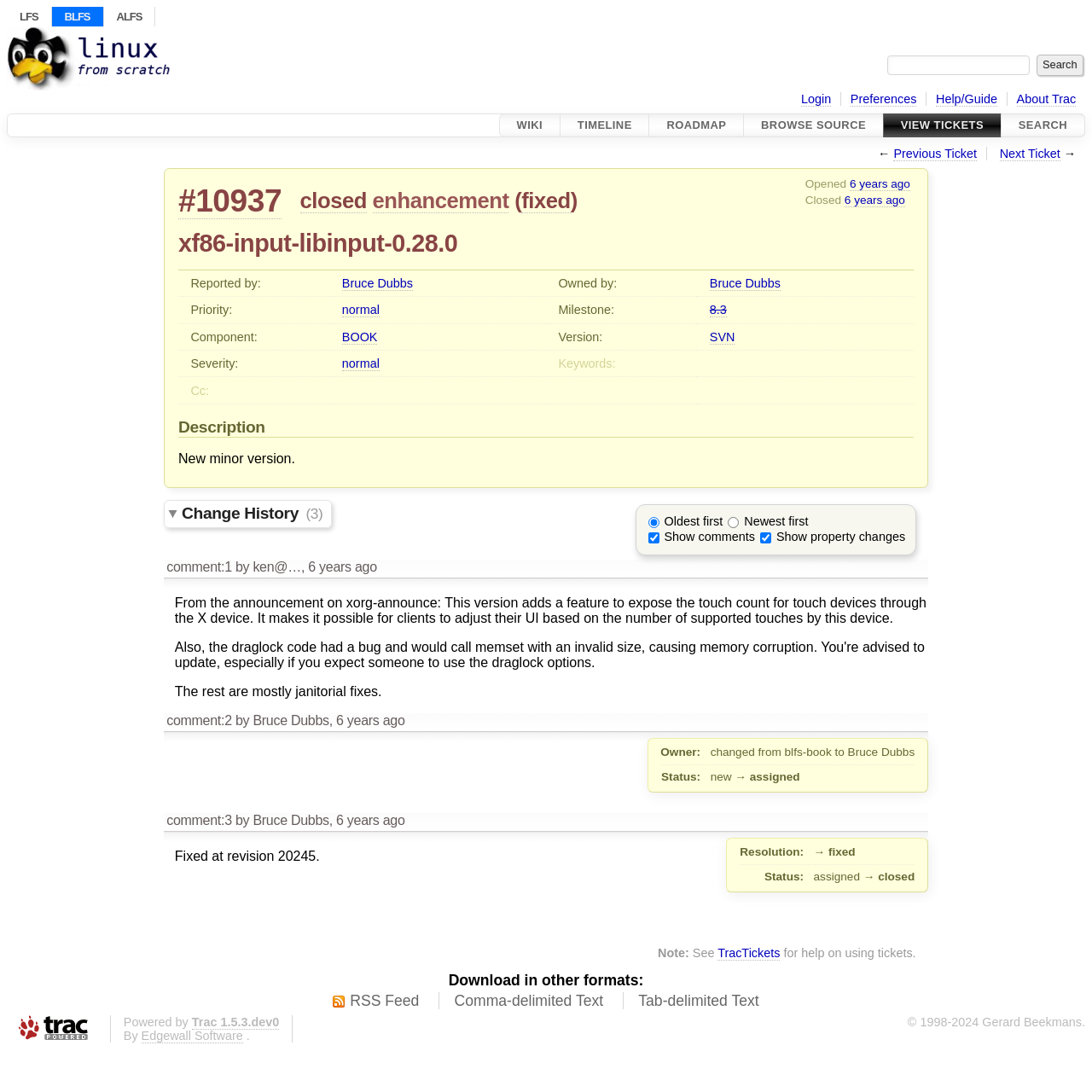What is the milestone of ticket #10937?
Please use the image to provide an in-depth answer to the question.

The milestone of ticket #10937 can be found in the table under the 'Milestone:' rowheader, which shows that the milestone is 8.3.